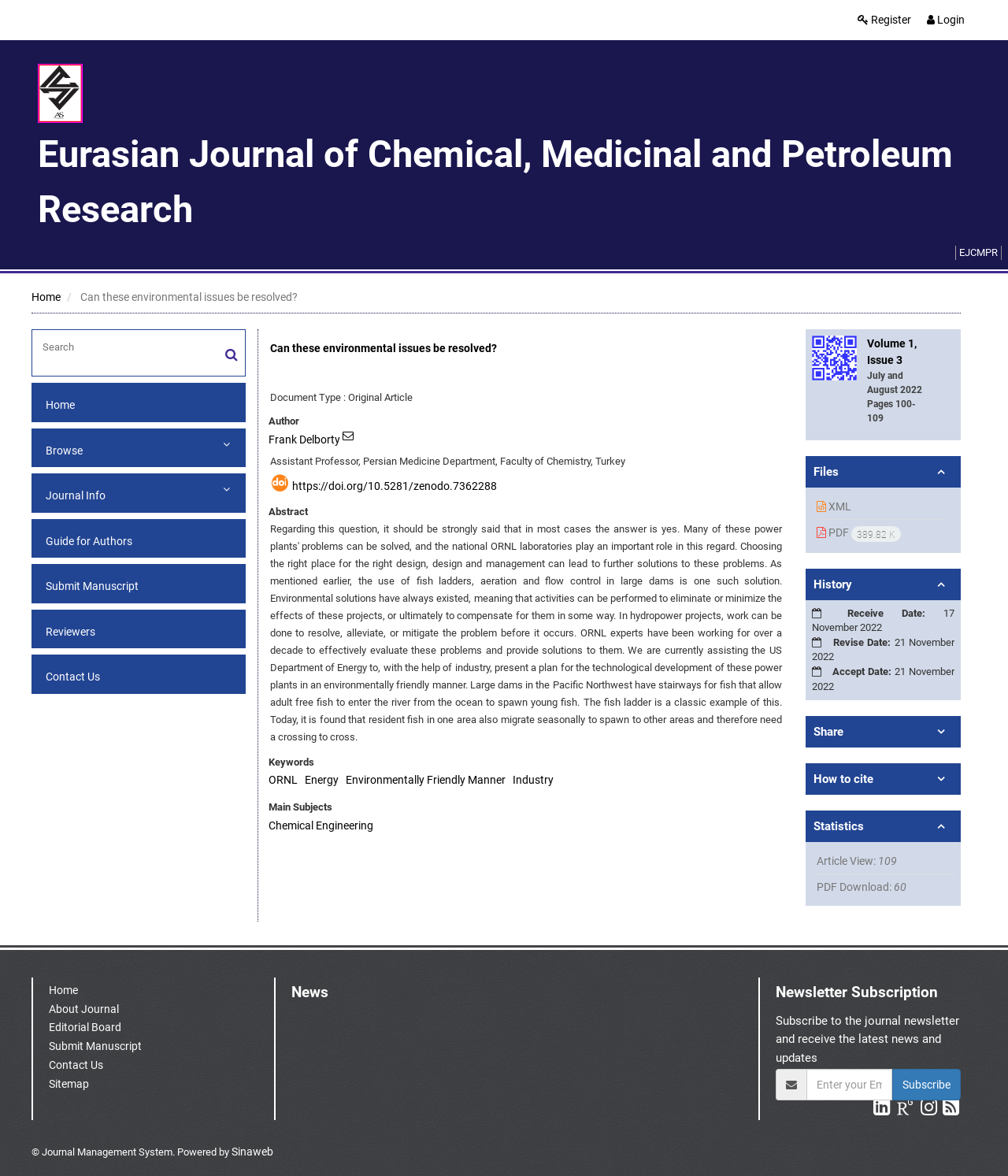Please respond to the question with a concise word or phrase:
What is the keyword related to the environment?

Environmentally Friendly Manner